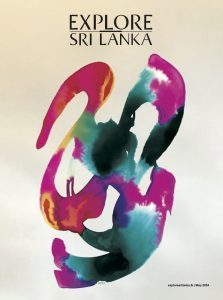Describe the image with as much detail as possible.

The image features a vibrant and artistic design that encapsulates the essence of Sri Lanka's beauty and culture. Dominated by fluid, abstract shapes in a blend of colors such as pink, green, and blue, it expresses the rich and diverse landscapes of the island nation. Prominently displayed at the top is the text "EXPLORE SRI LANKA," inviting viewers to immerse themselves in the captivating experience the country has to offer. This artwork appears to be part of a publication celebrating Sri Lankan culture, specifically indicating its relevance to the May 2024 issue. The overall composition, with its freeform elegance, evokes a sense of adventure and exploration, perfectly aligning with the theme of discovery associated with travel to Sri Lanka.